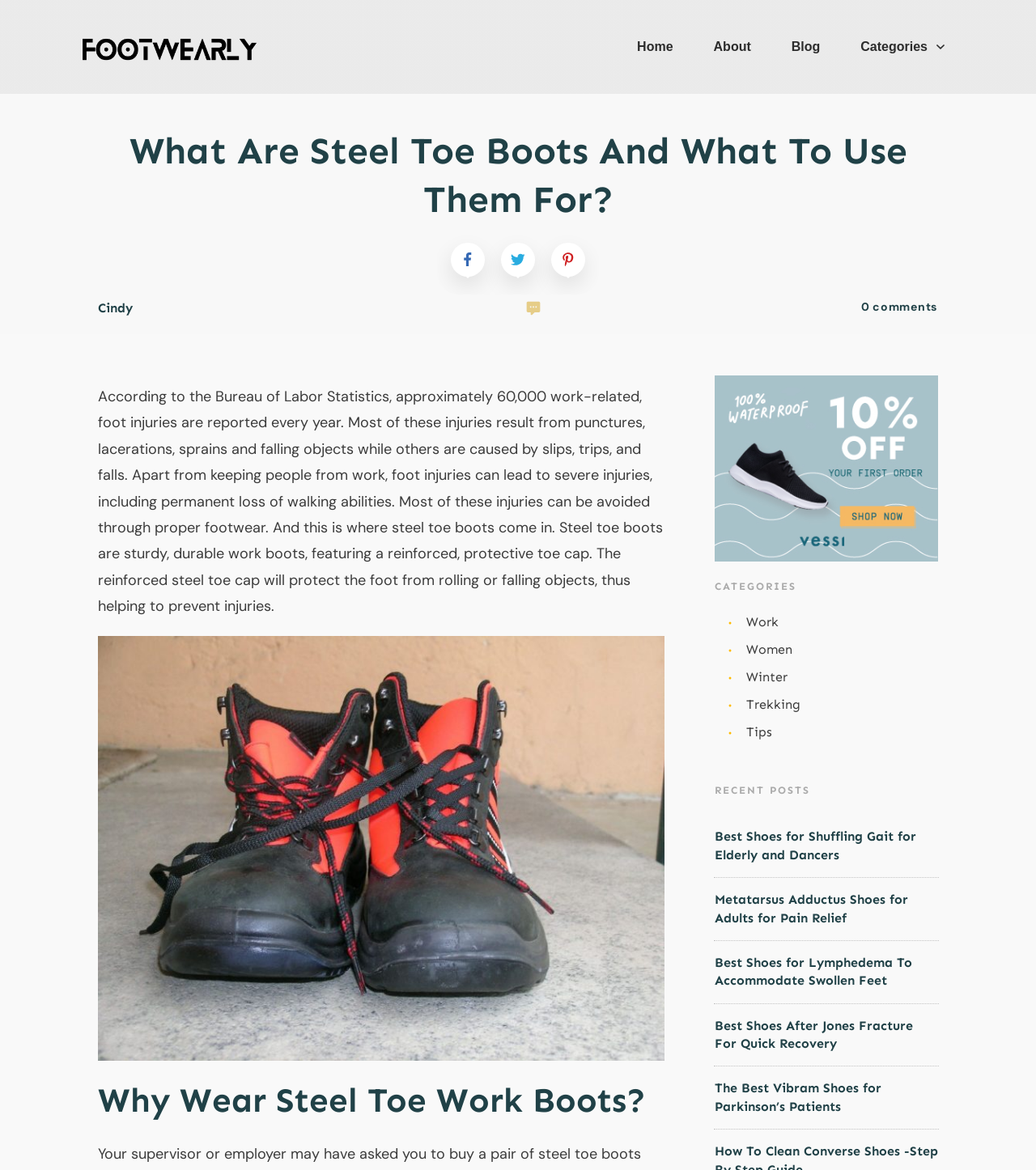Please identify the bounding box coordinates of the element's region that I should click in order to complete the following instruction: "Click the 'Home' link". The bounding box coordinates consist of four float numbers between 0 and 1, i.e., [left, top, right, bottom].

[0.615, 0.029, 0.65, 0.051]